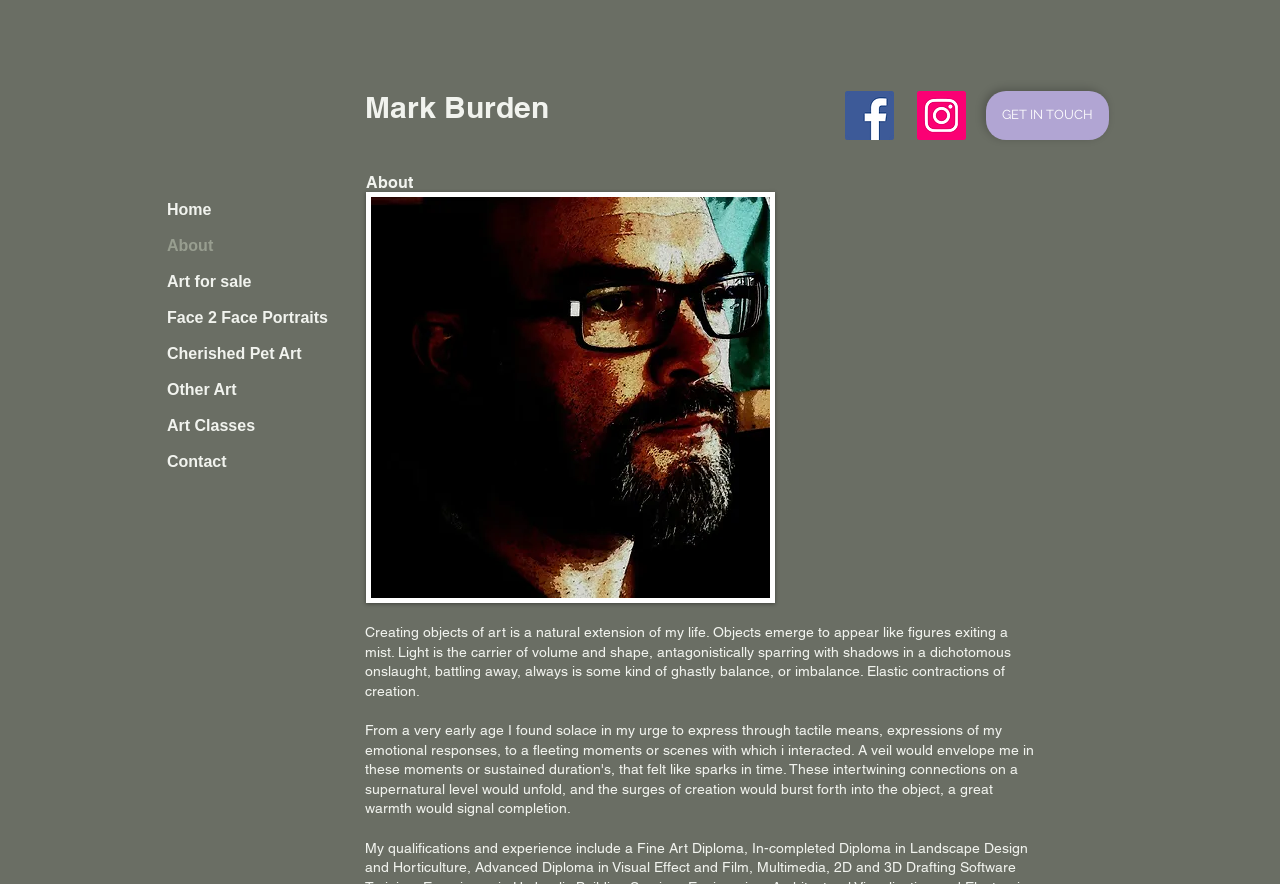What is the call-to-action on the page? Based on the screenshot, please respond with a single word or phrase.

GET IN TOUCH